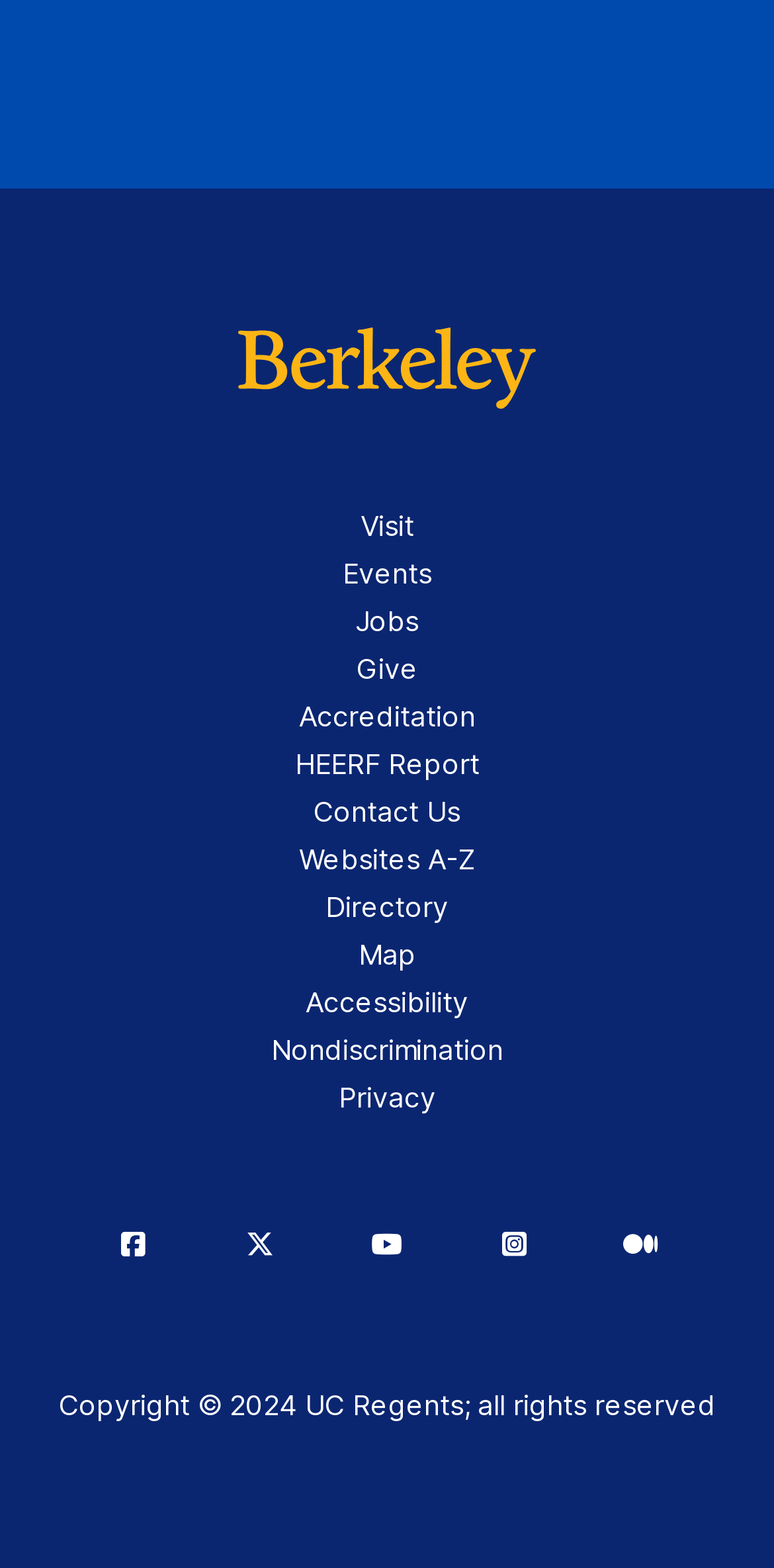Bounding box coordinates are given in the format (top-left x, top-left y, bottom-right x, bottom-right y). All values should be floating point numbers between 0 and 1. Provide the bounding box coordinate for the UI element described as: Accessibility

[0.046, 0.624, 0.954, 0.654]